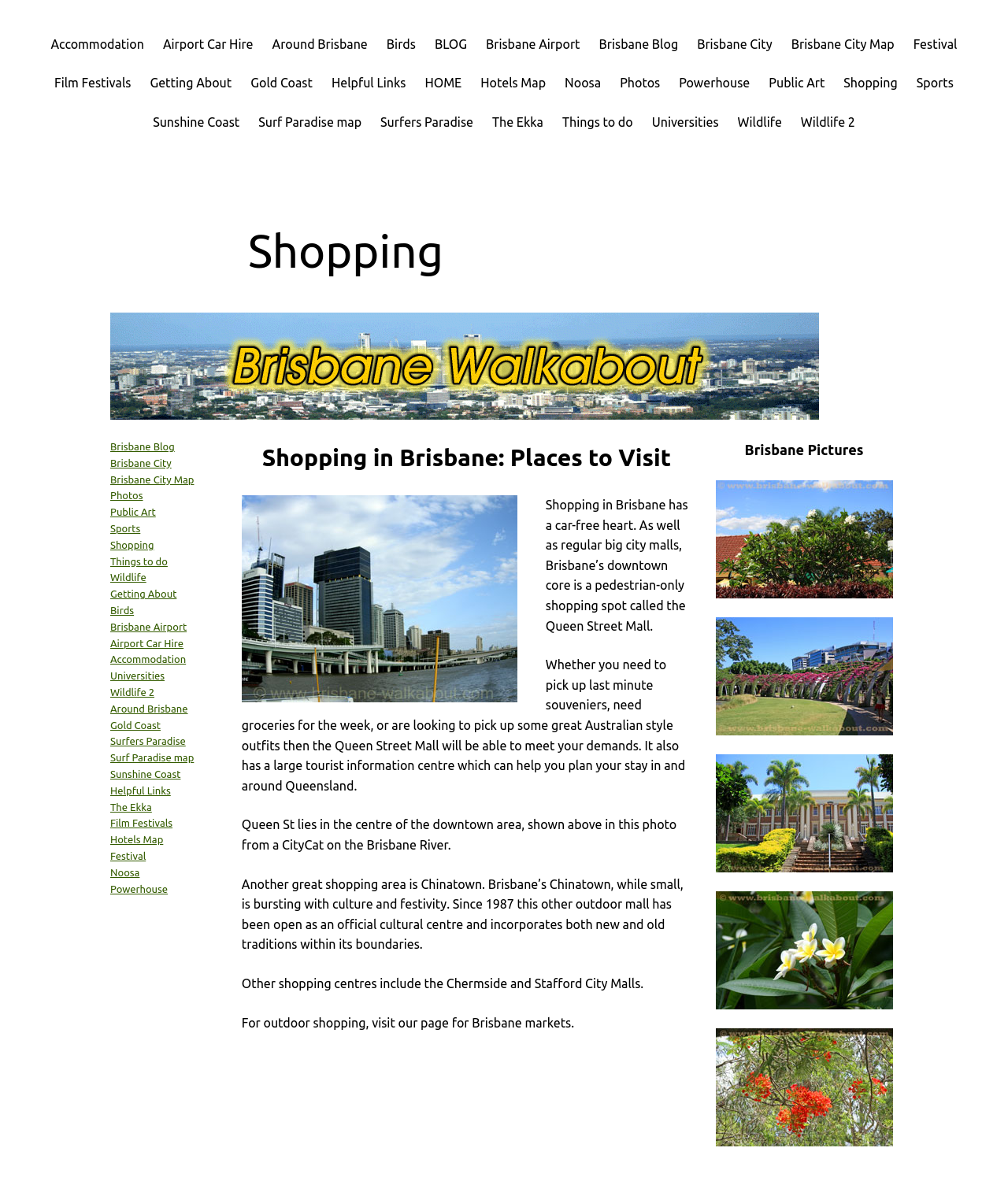What is another shopping area mentioned on the webpage?
From the details in the image, answer the question comprehensively.

The webpage mentions Chinatown as another shopping area in Brisbane, which is a cultural centre that incorporates both new and old traditions.